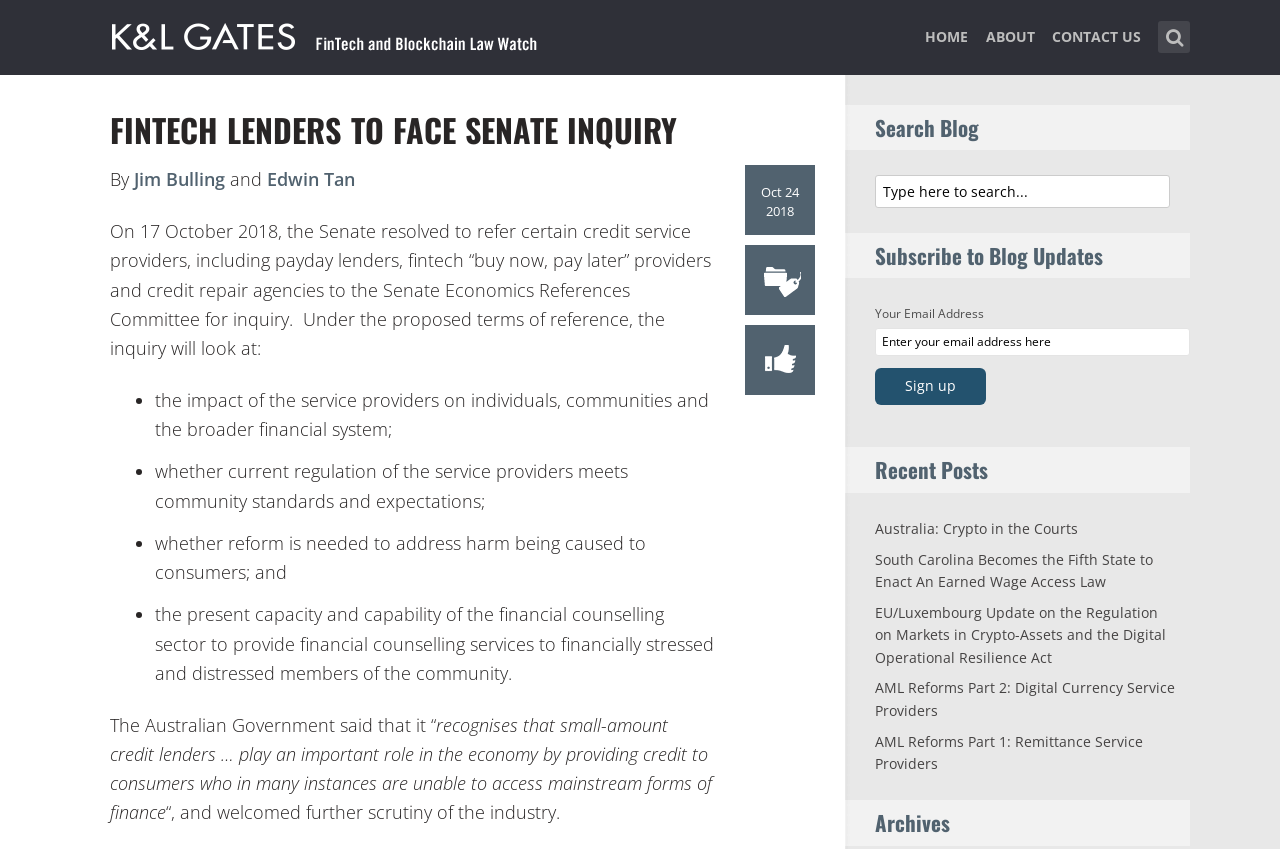Indicate the bounding box coordinates of the element that must be clicked to execute the instruction: "Subscribe to blog updates". The coordinates should be given as four float numbers between 0 and 1, i.e., [left, top, right, bottom].

[0.684, 0.386, 0.93, 0.419]